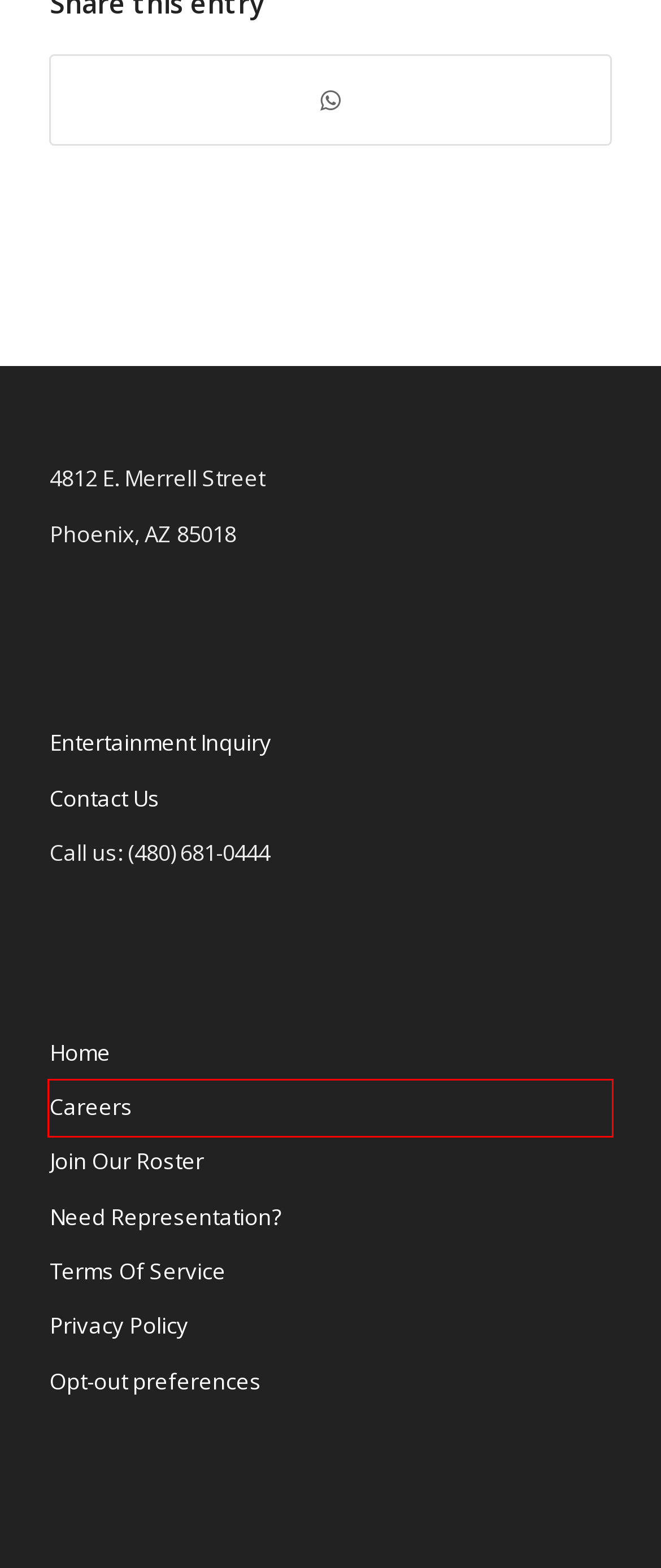Using the screenshot of a webpage with a red bounding box, pick the webpage description that most accurately represents the new webpage after the element inside the red box is clicked. Here are the candidates:
A. Careers | Arizona Entertainment Specialists
B. Privacy Policy | Arizona Entertainment Specialists
C. Onstage Entertainment Group | Arizona Entertainment
D. Join our Talent Roster | AZ, CA, CO, FL, TN | OSEGLLC
E. Terms Of Service | Arizona Entertainment Specialists
F. Opt-out preferences | Arizona Entertainment Specialists
G. Contact Us | Arizona Entertainment Specialists
H. Need Representation? | Entertainment Specialists in Phoenix

A